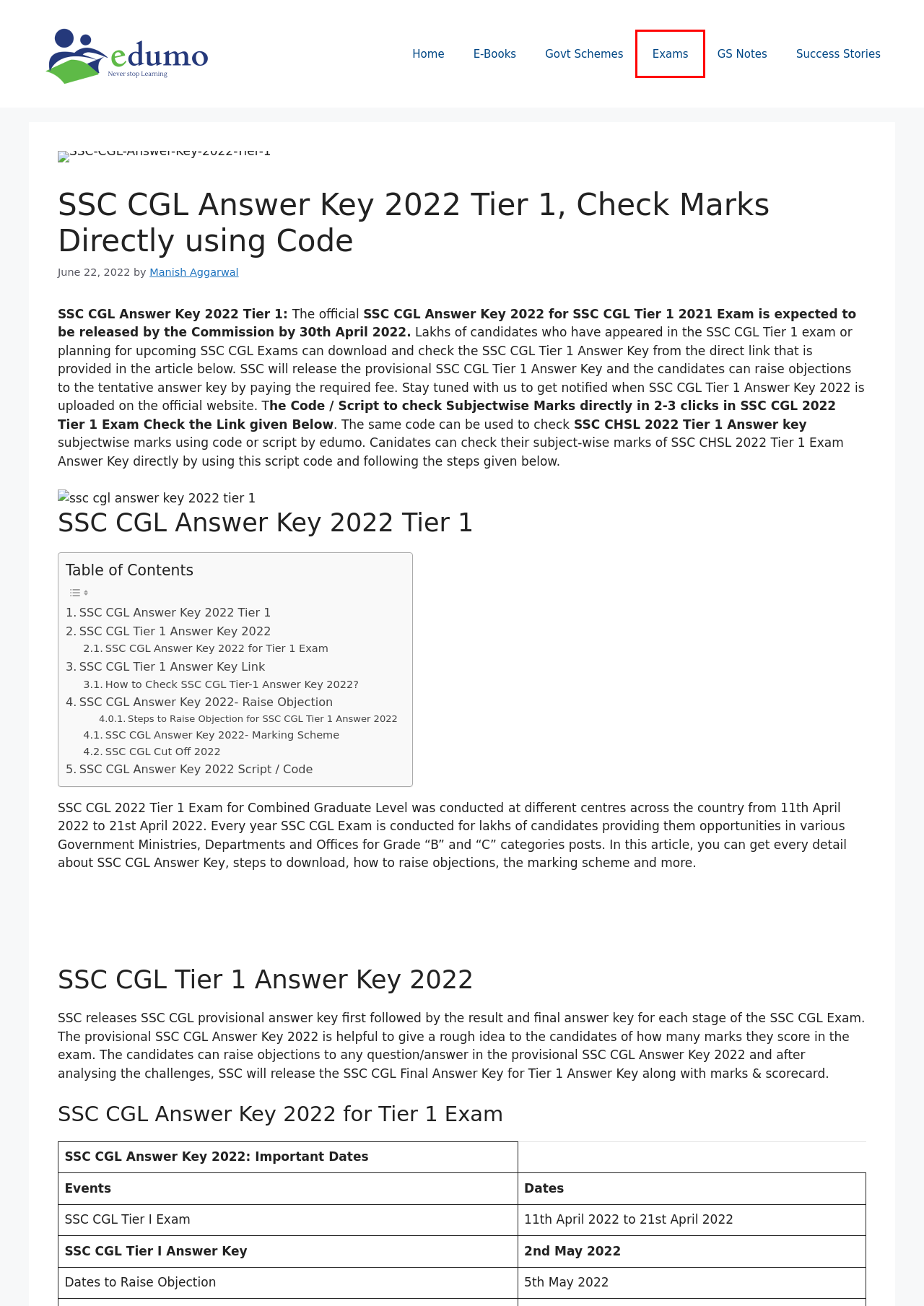Given a screenshot of a webpage with a red bounding box highlighting a UI element, determine which webpage description best matches the new webpage that appears after clicking the highlighted element. Here are the candidates:
A. edumo
B. Govt Schemes - edumo
C. GS Notes for SSC CGL, CHSl 2021 Exam - edumo
D. Exams - edumo
E. edumo - Best Govt Job Preparation Website for SSC CGL, SSC CHSL, RRB NTPC and Other Exams.
F. edumobooks – The book Store
G. Success Stories - edumo
H. Home - edumo

D